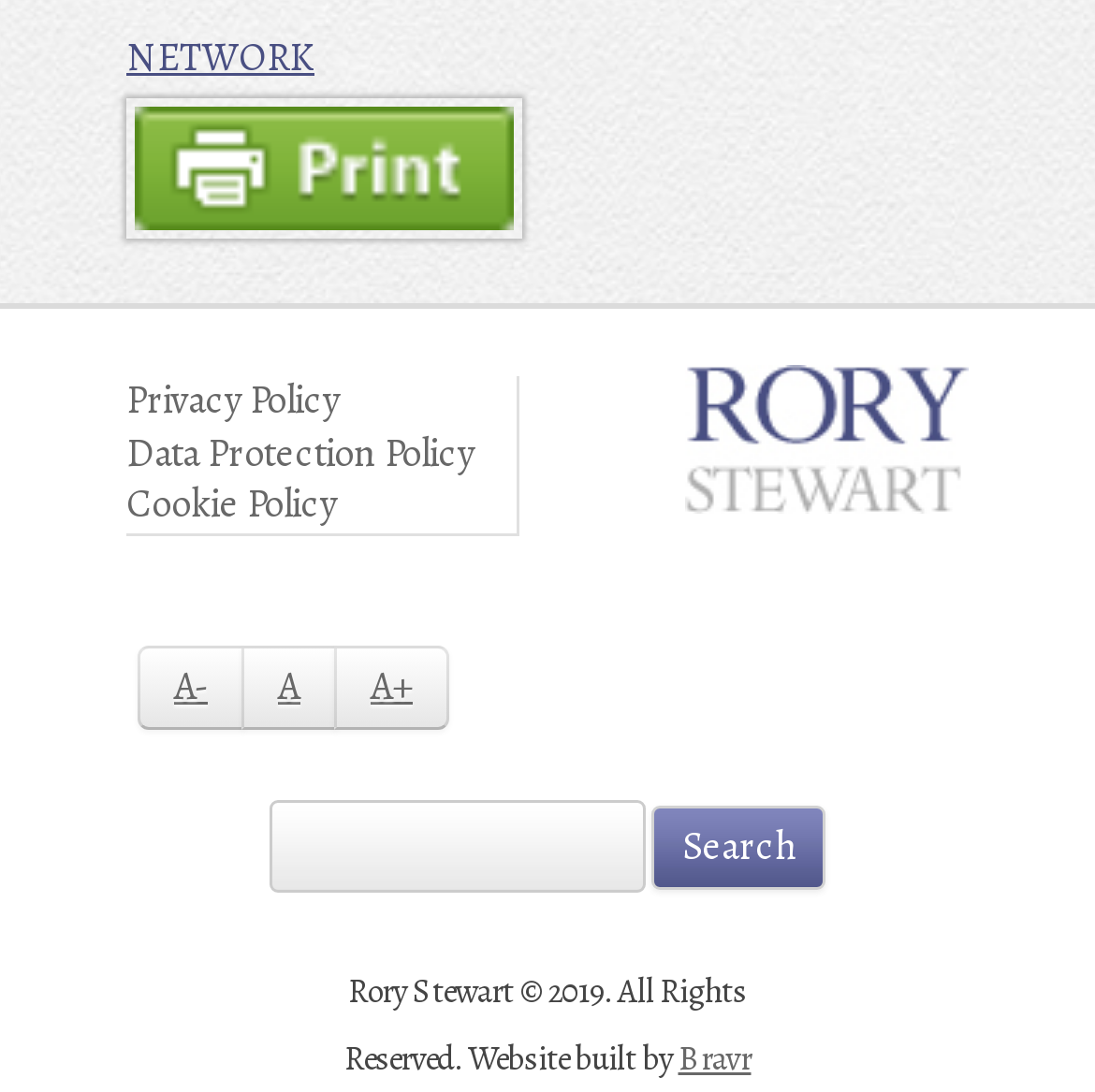Answer the following in one word or a short phrase: 
What is the purpose of the link 'Print Friendly and PDF'?

To print or save as PDF